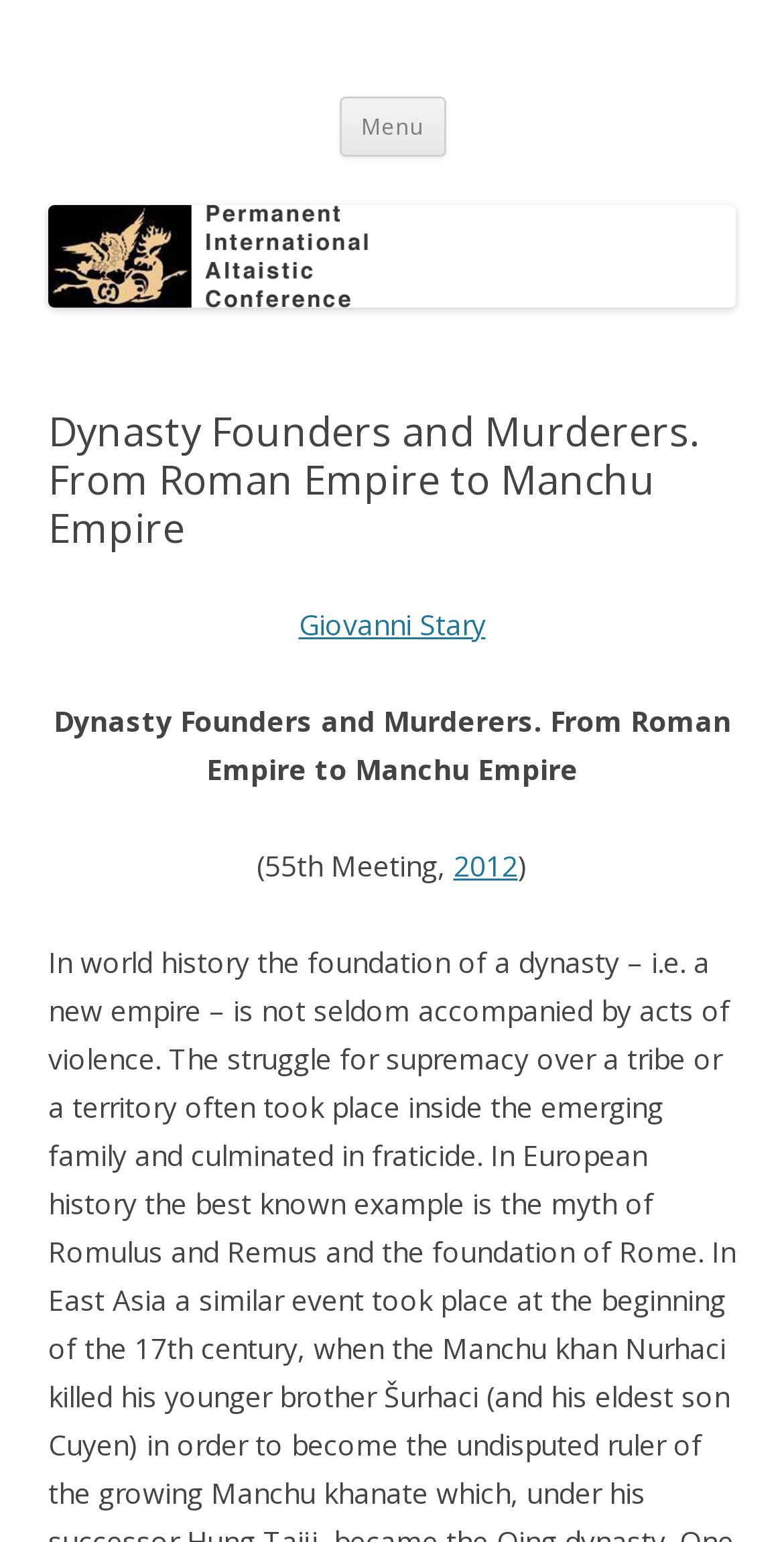What is the abbreviation of the conference name?
Using the image, respond with a single word or phrase.

PIAC